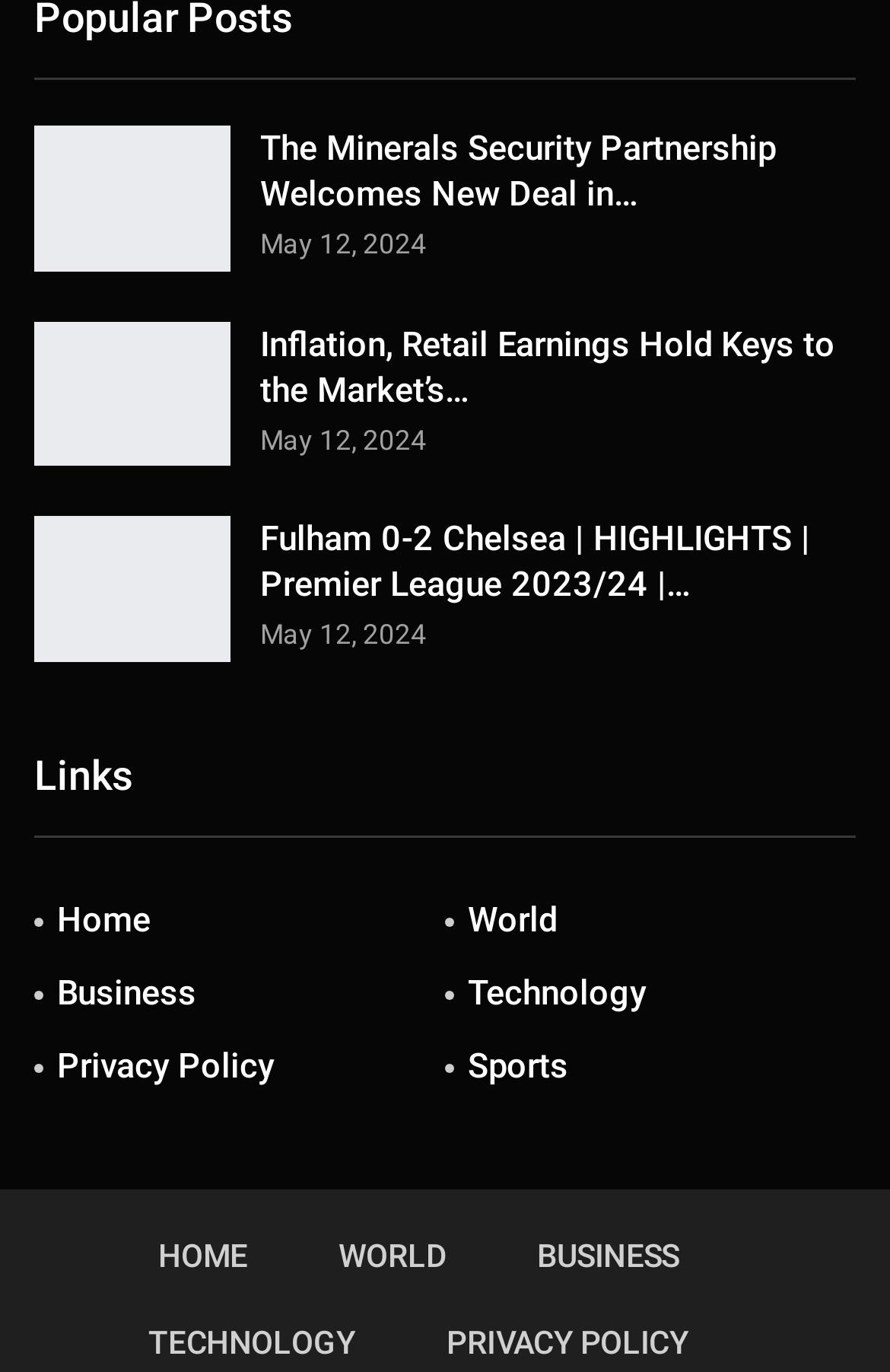Answer the question in a single word or phrase:
How many news articles are displayed?

3